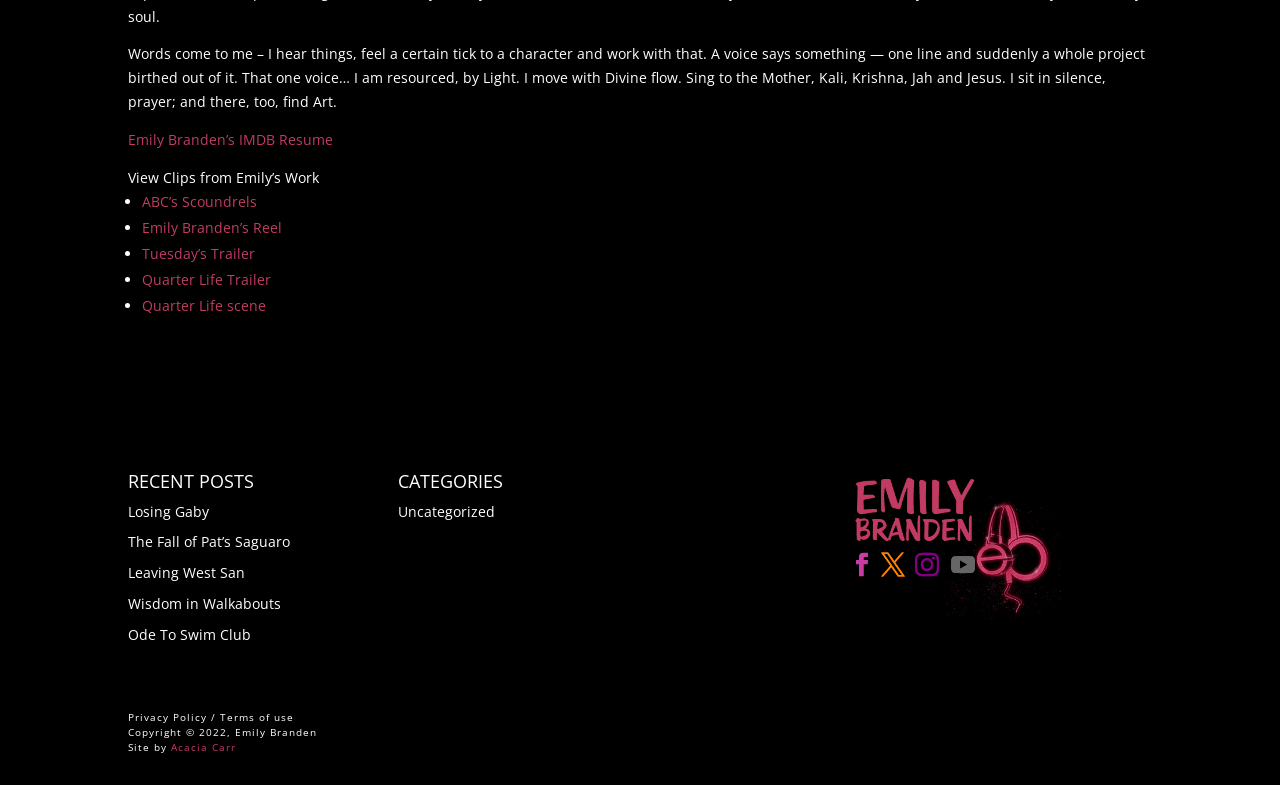Identify the bounding box coordinates of the section to be clicked to complete the task described by the following instruction: "Check out ABC's Scoundrels". The coordinates should be four float numbers between 0 and 1, formatted as [left, top, right, bottom].

[0.111, 0.245, 0.201, 0.269]